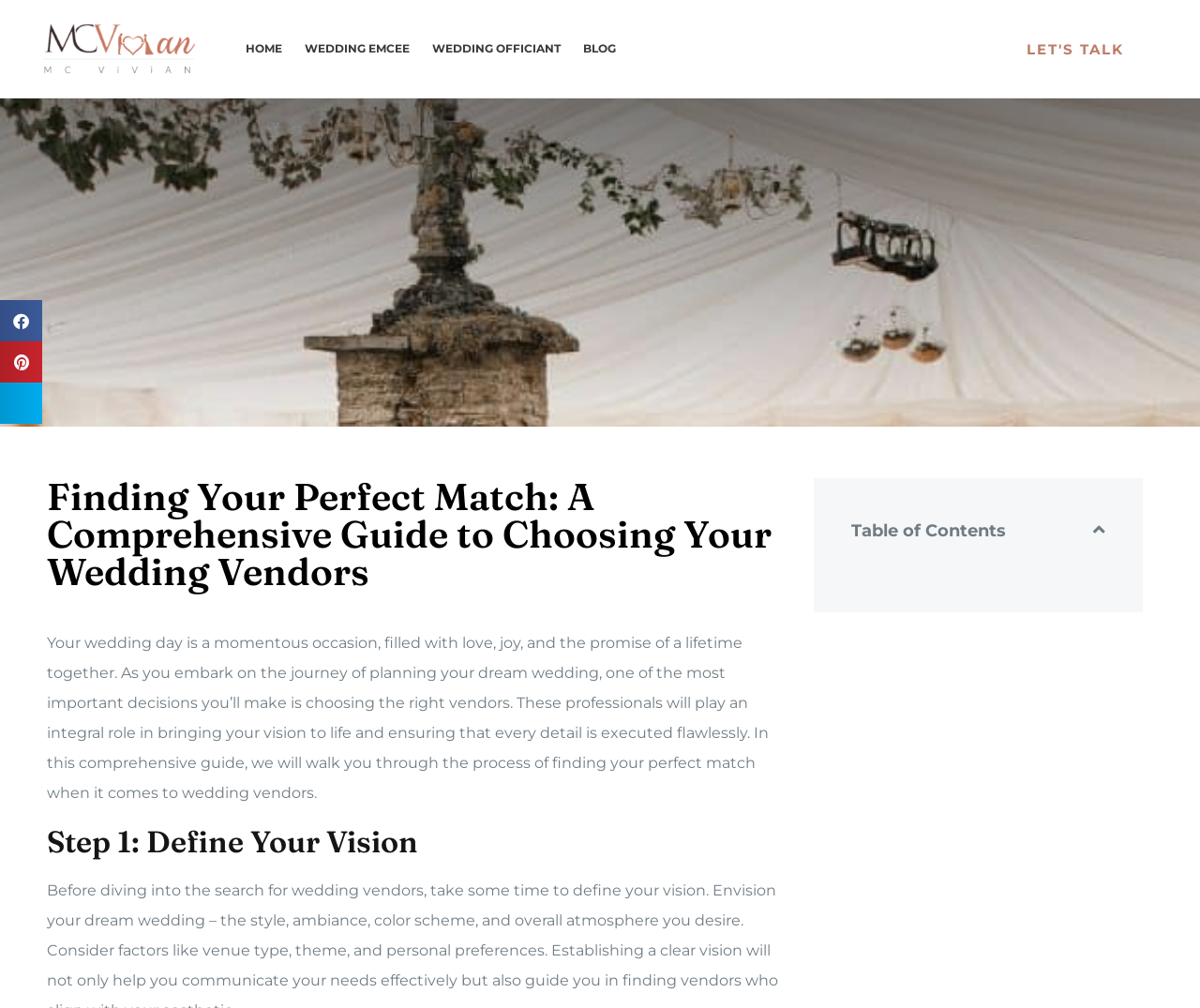Please provide a comprehensive response to the question based on the details in the image: Where is the 'LET'S TALK' link located?

I determined the location of the 'LET'S TALK' link by looking at its bounding box coordinates, which are [0.823, 0.028, 0.969, 0.068]. This indicates that the link is located near the top right corner of the webpage.